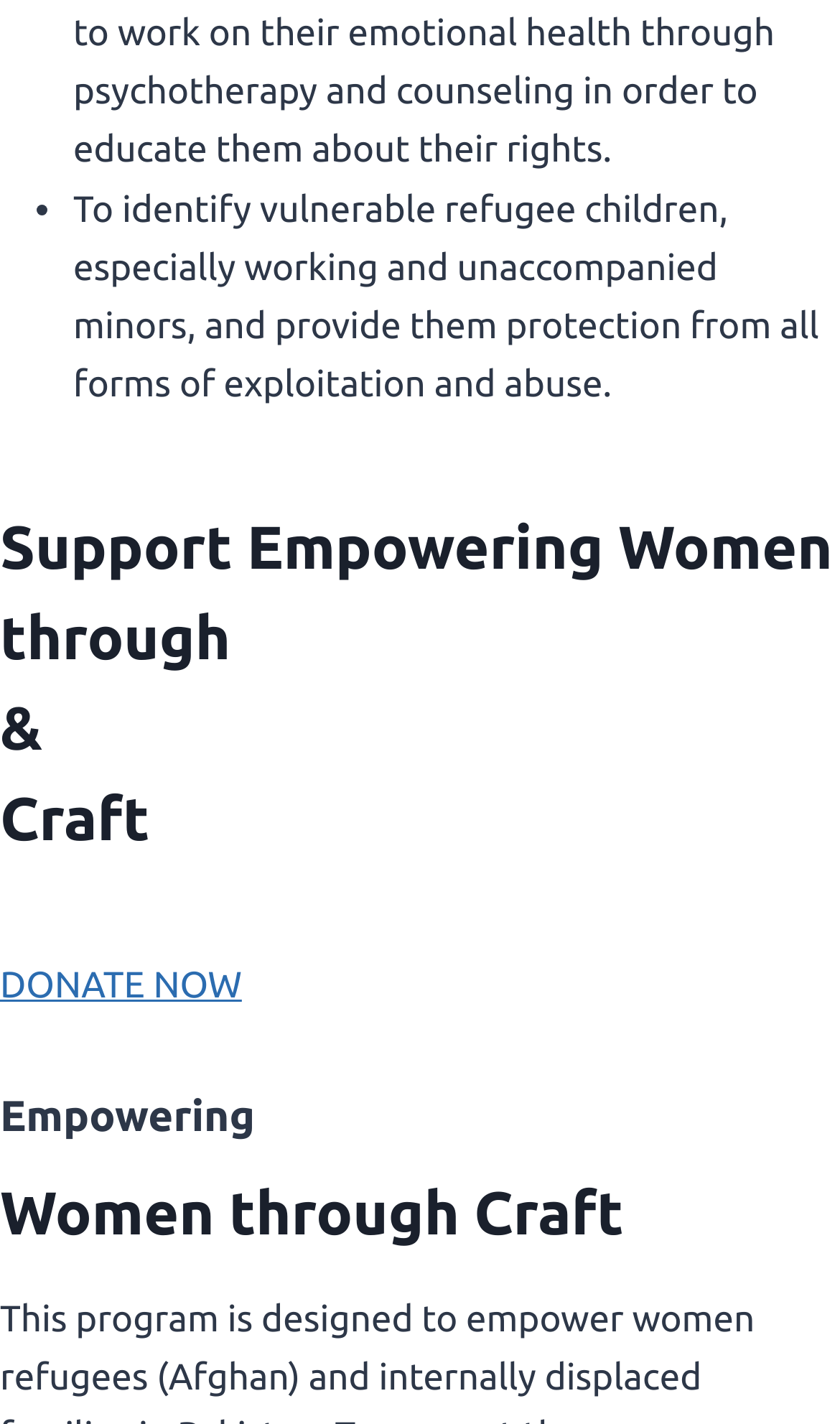Identify the bounding box of the HTML element described as: "DONATE NOW".

[0.0, 0.636, 0.288, 0.706]